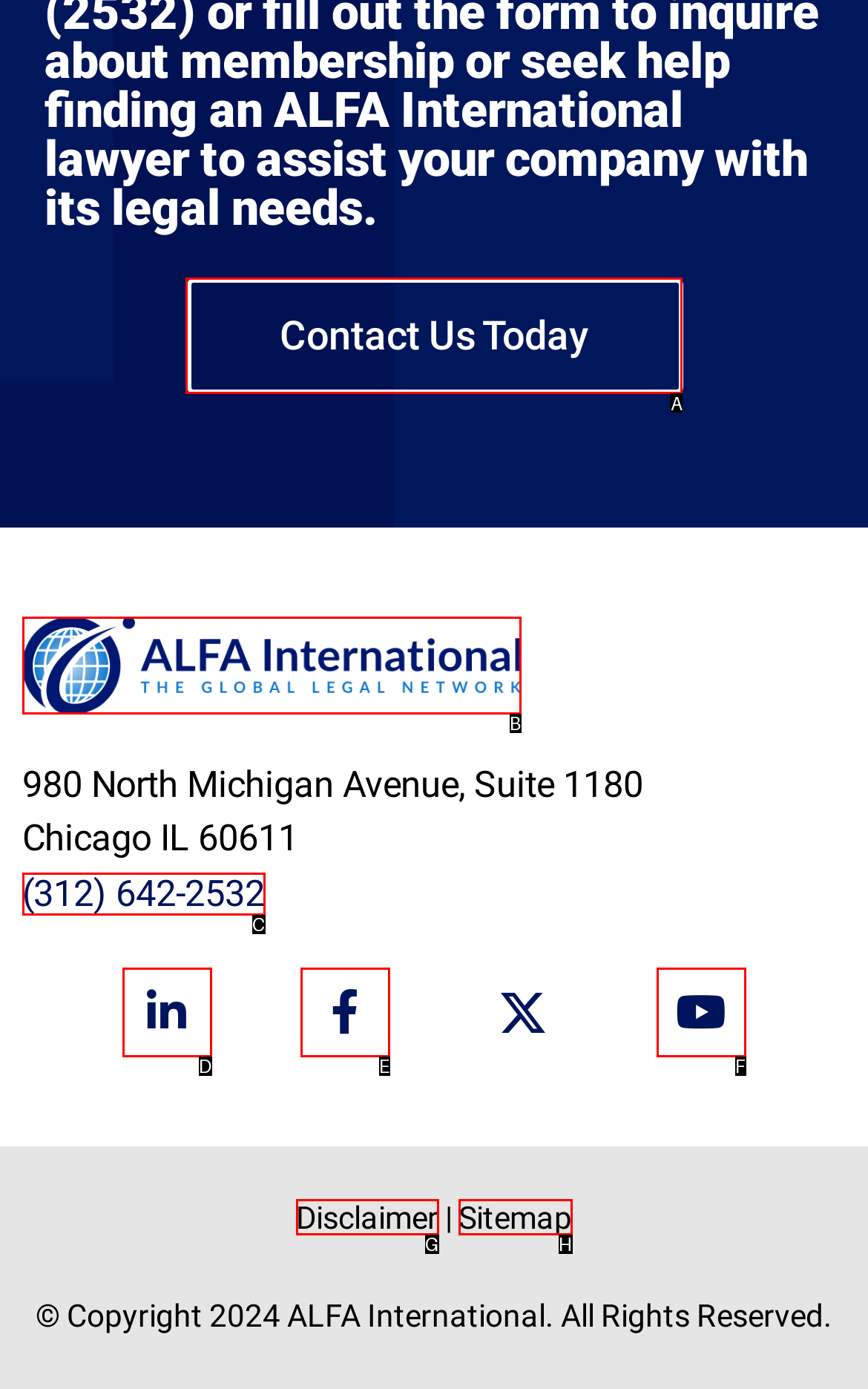Identify the HTML element you need to click to achieve the task: Visit Alfa International website. Respond with the corresponding letter of the option.

B